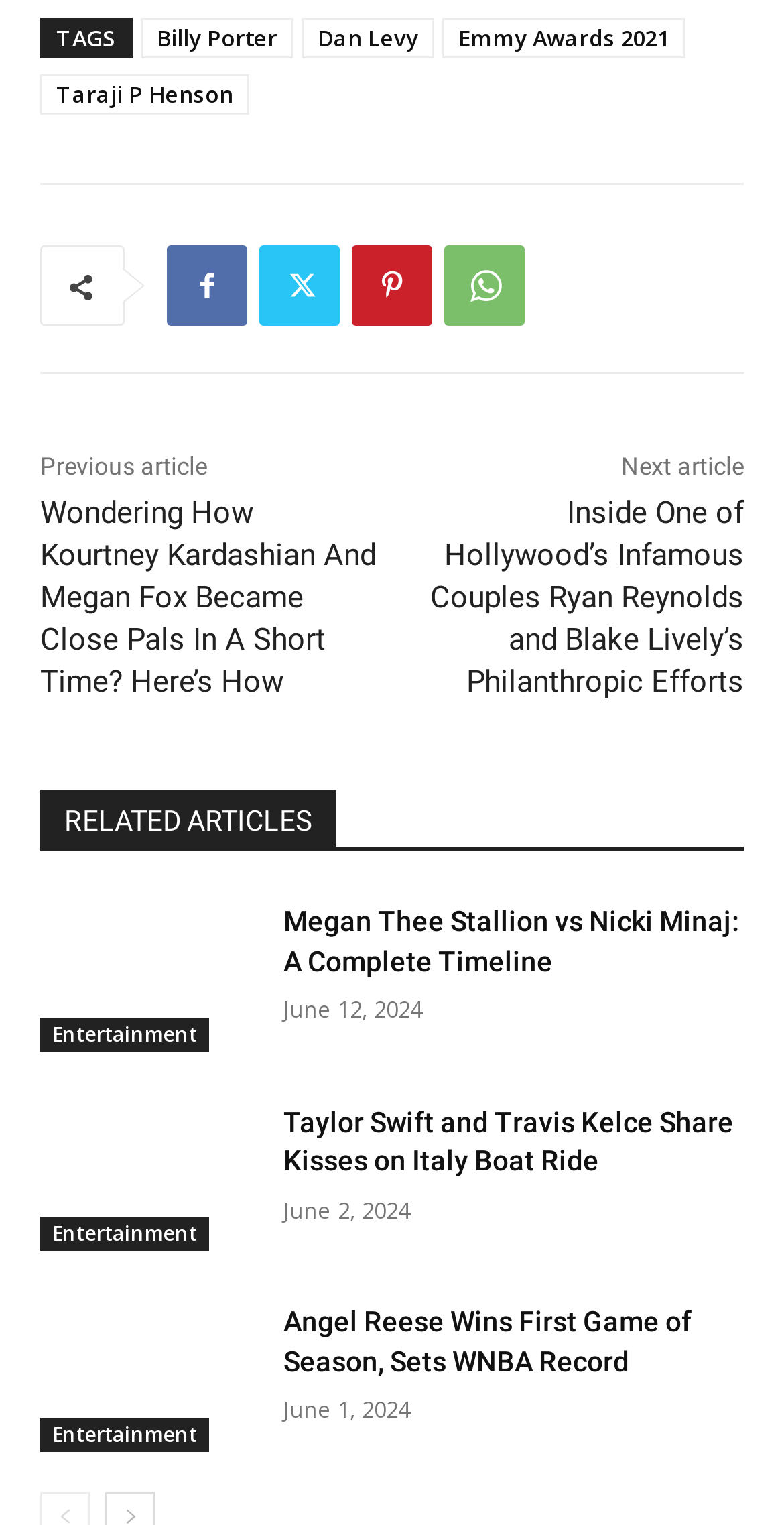Locate and provide the bounding box coordinates for the HTML element that matches this description: "Pinterest".

[0.449, 0.161, 0.551, 0.214]